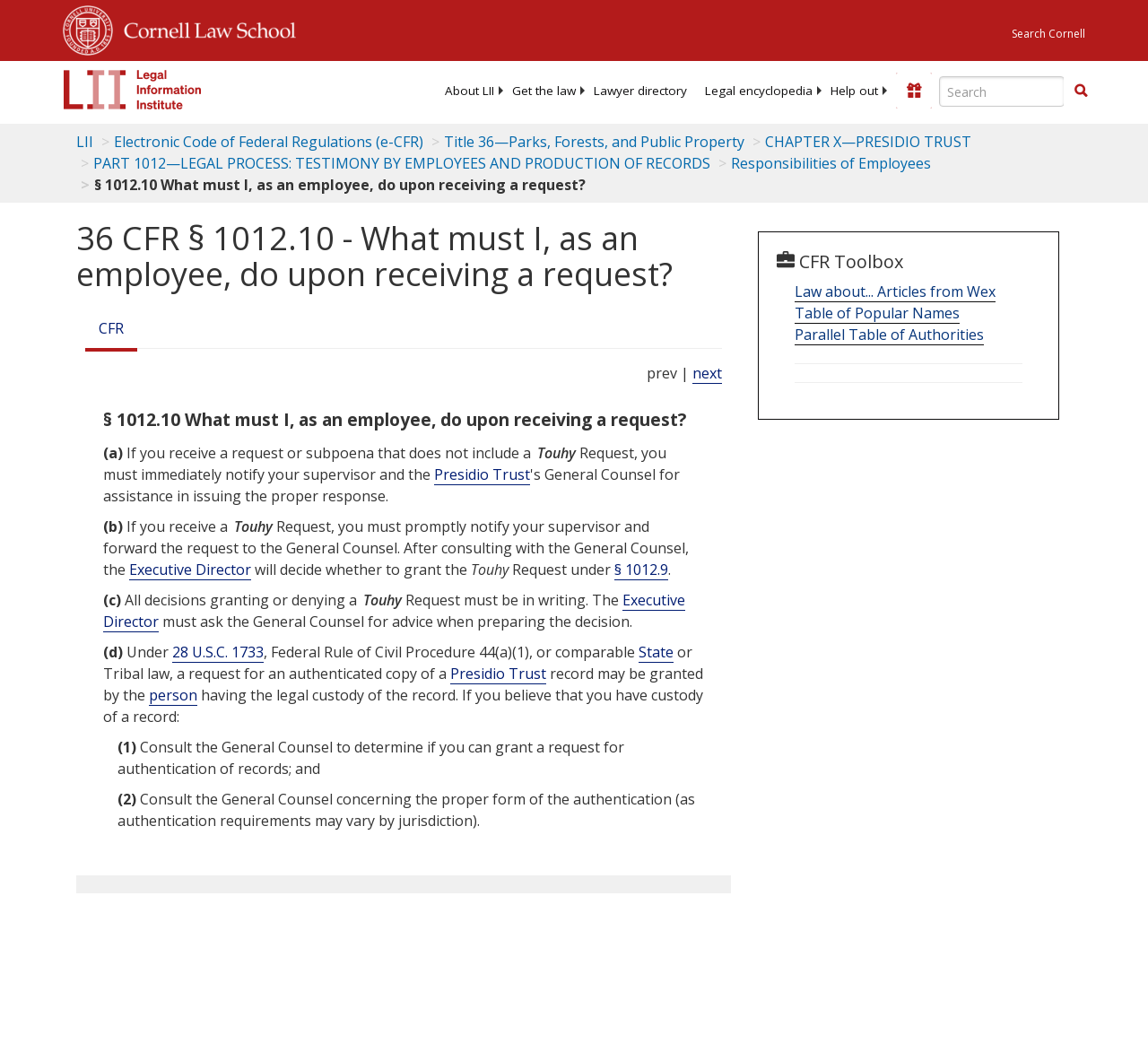Give a concise answer using only one word or phrase for this question:
What is the text of the last paragraph in the main content area?

Consult the General Counsel concerning the proper form of the authentication (as authentication requirements may vary by jurisdiction).